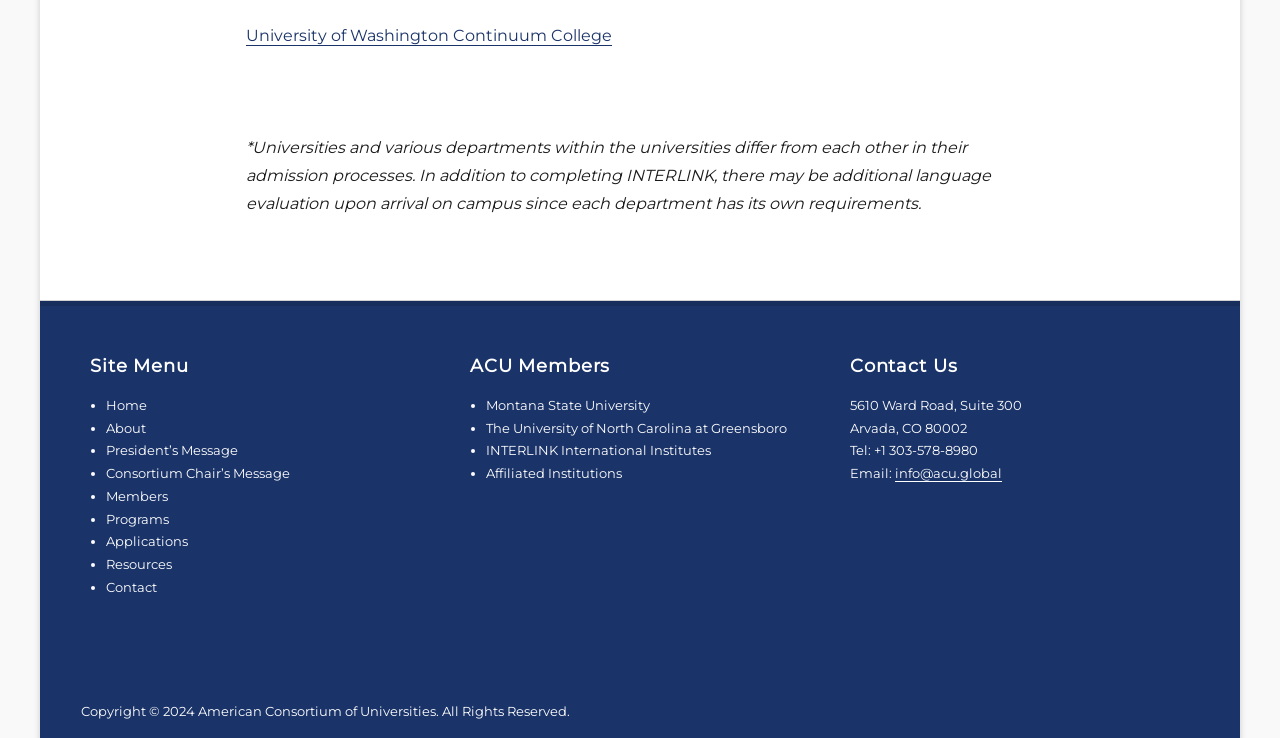Use a single word or phrase to answer the question:
What year is the copyright for?

2024